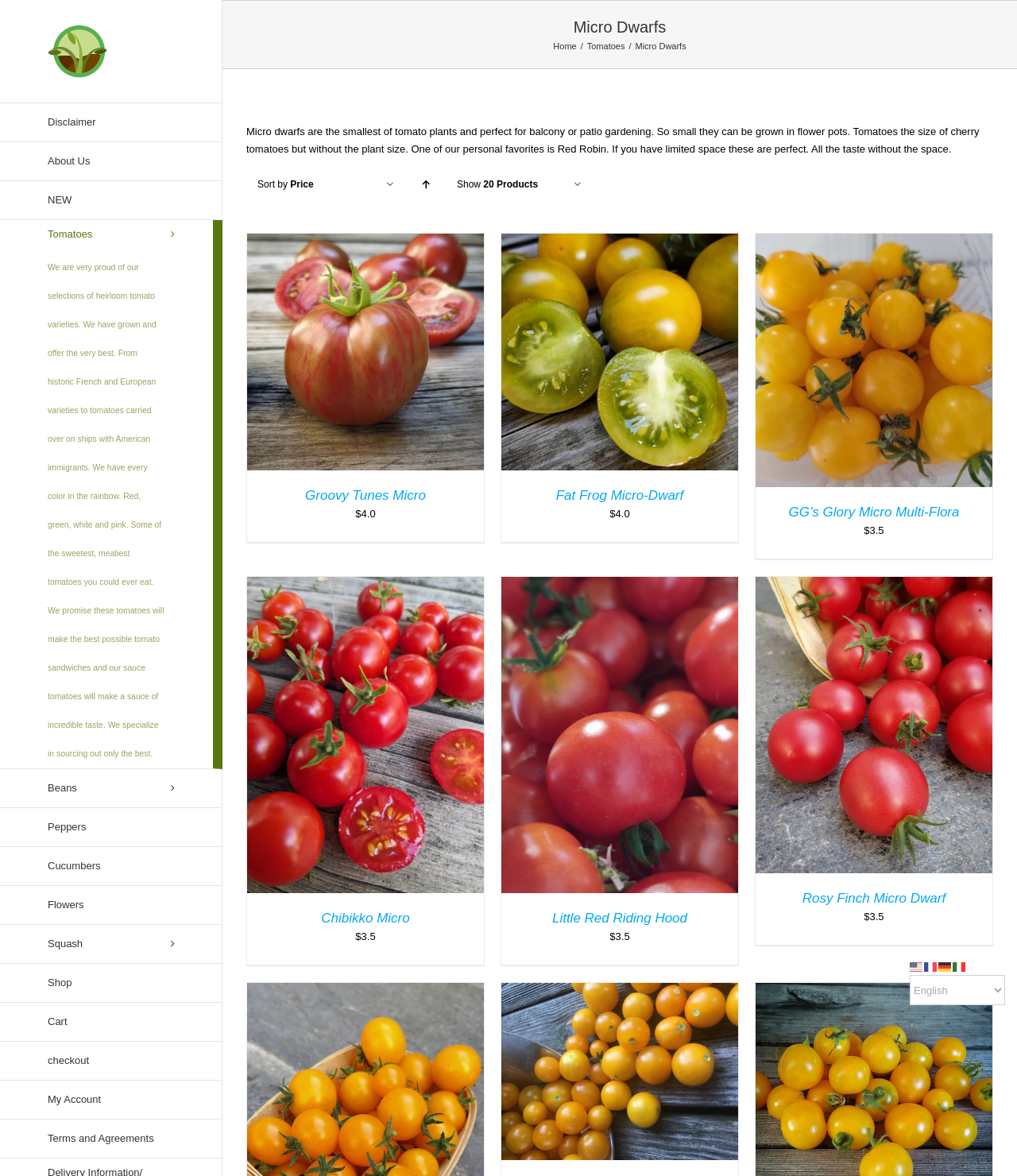Please locate the bounding box coordinates of the element that should be clicked to achieve the given instruction: "View the 'Groovy Tunes Micro' product".

[0.259, 0.413, 0.46, 0.43]